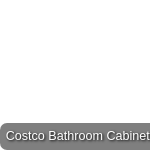What style of bathroom does the cabinet complement?
Using the information from the image, give a concise answer in one word or a short phrase.

contemporary